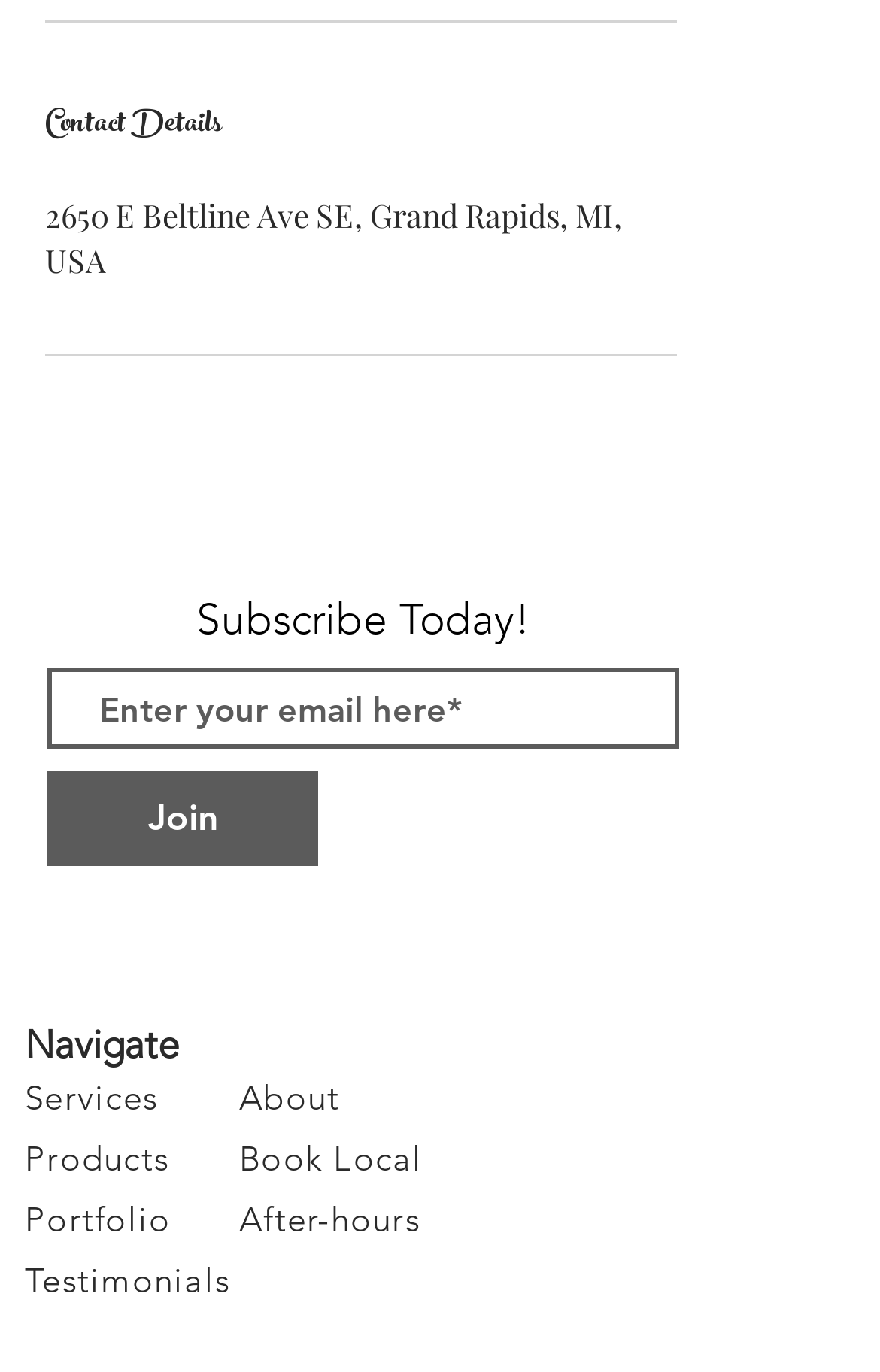Please determine the bounding box coordinates of the area that needs to be clicked to complete this task: 'Navigate to Services'. The coordinates must be four float numbers between 0 and 1, formatted as [left, top, right, bottom].

[0.028, 0.783, 0.277, 0.816]